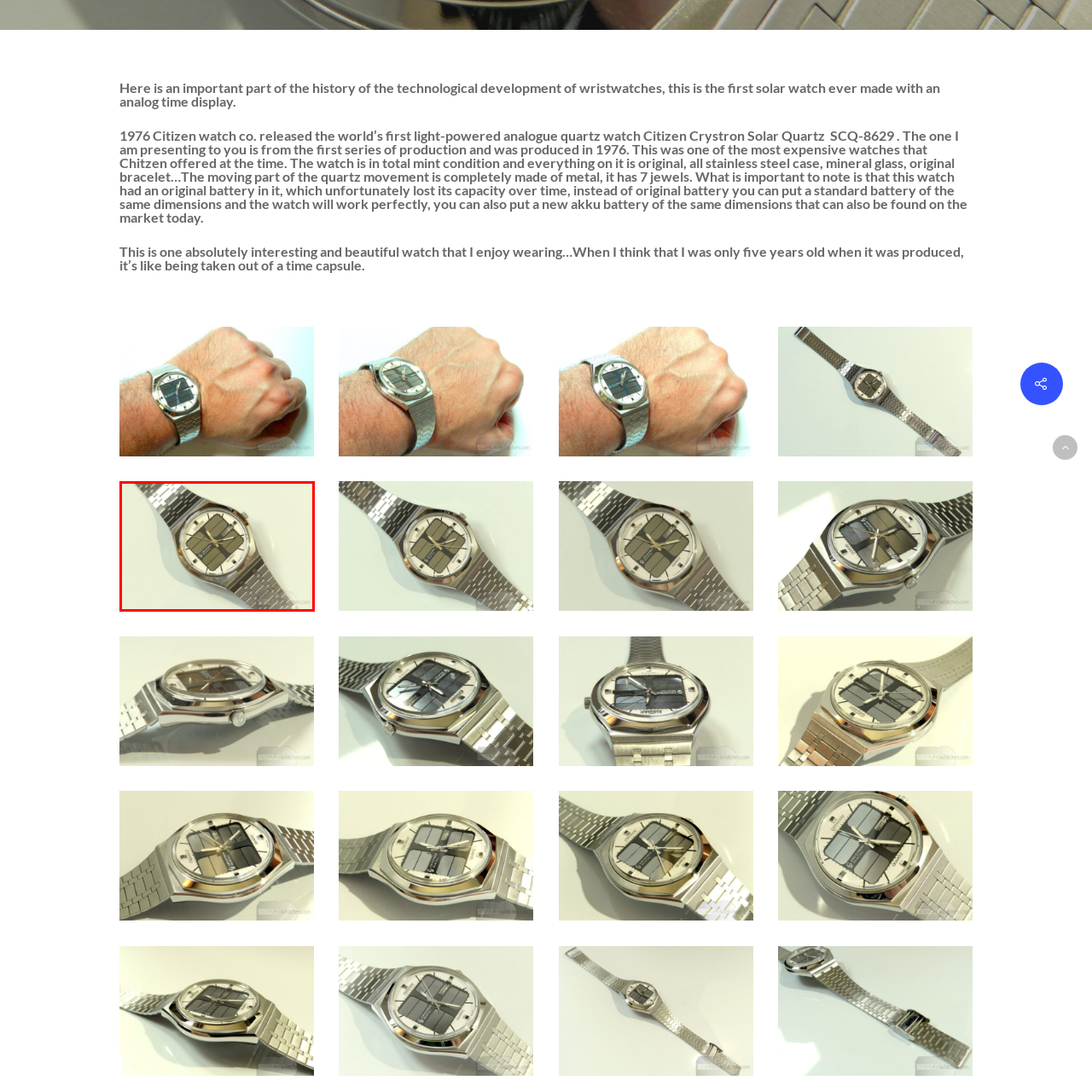Concentrate on the image bordered by the red line and give a one-word or short phrase answer to the following question:
What is the condition of the watch?

Mint